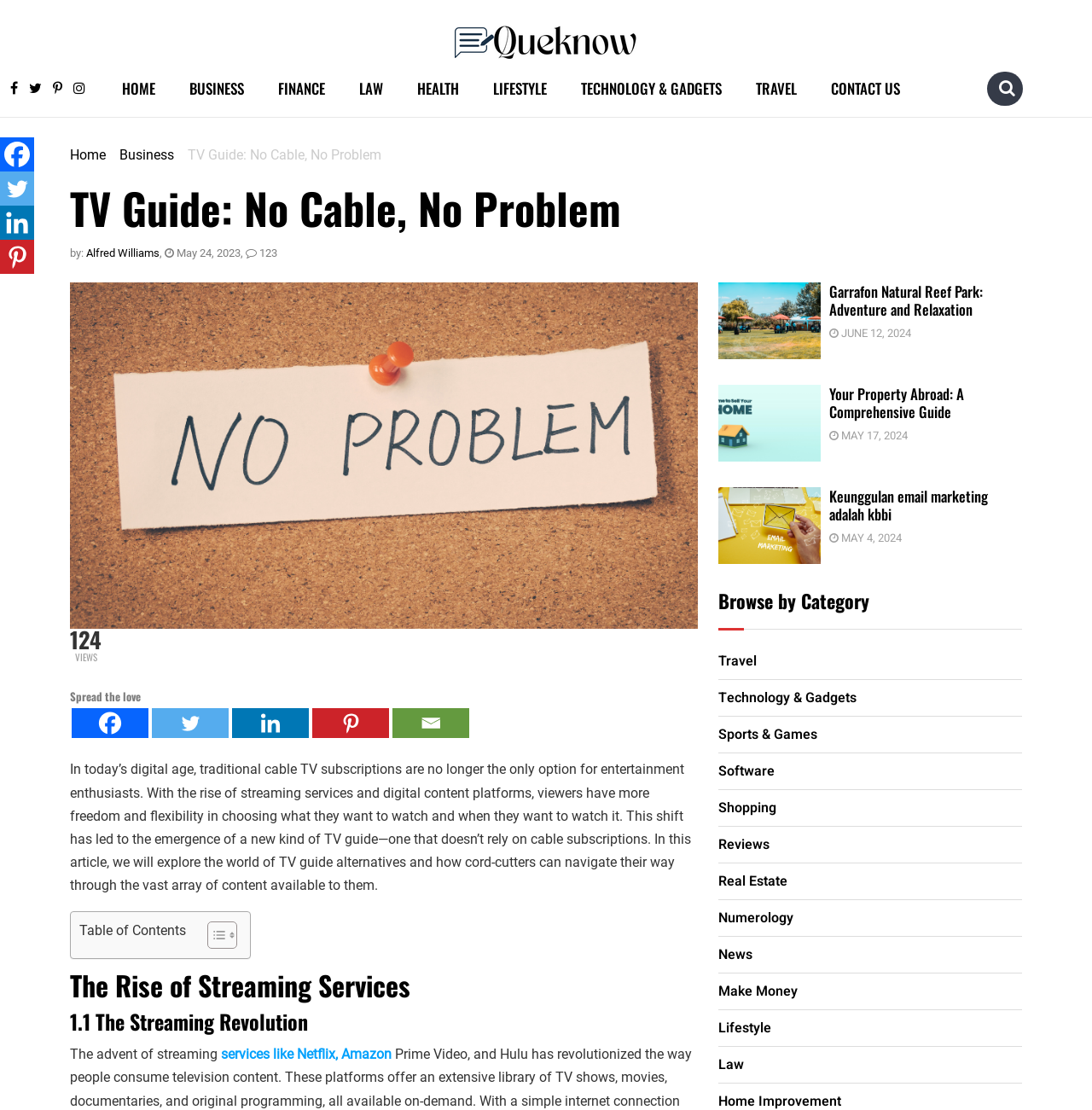Determine the bounding box coordinates of the clickable region to execute the instruction: "Click on the TV Guide: No Cable, No Problem image". The coordinates should be four float numbers between 0 and 1, denoted as [left, top, right, bottom].

[0.064, 0.255, 0.639, 0.567]